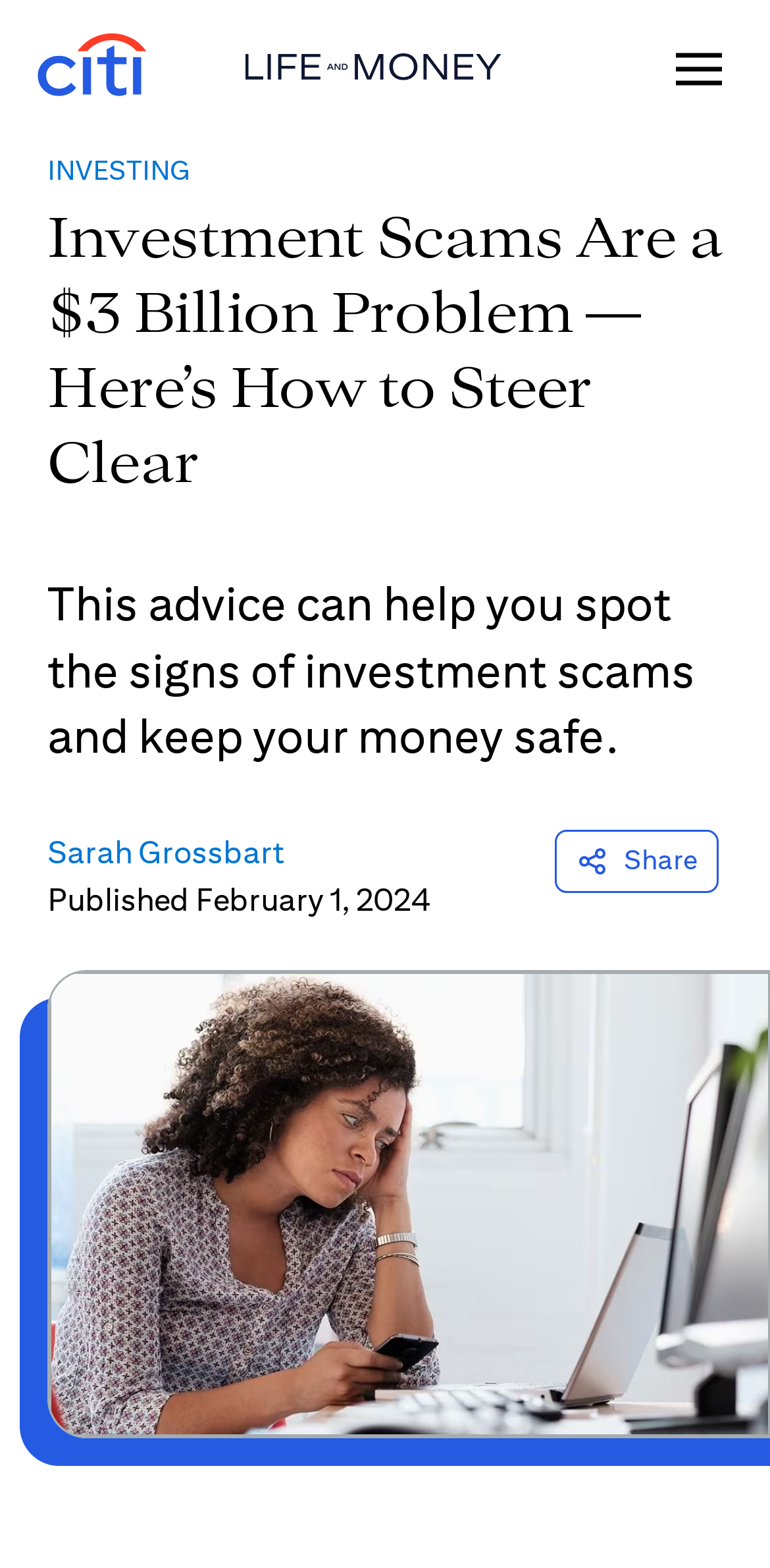What is the category of the article?
Give a single word or phrase answer based on the content of the image.

INVESTING